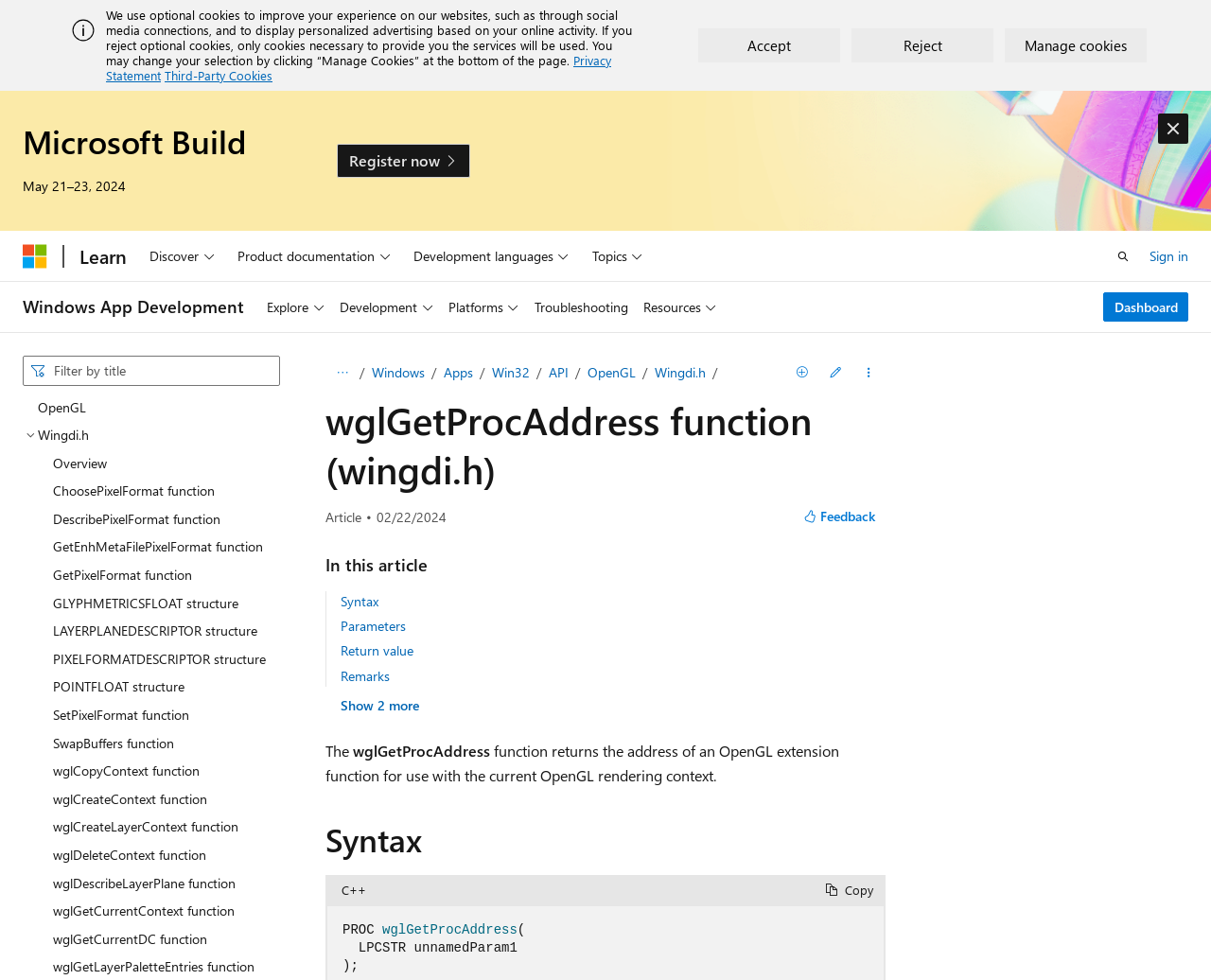Answer with a single word or phrase: 
What is the purpose of the wglGetProcAddress function?

Returns address of OpenGL extension function